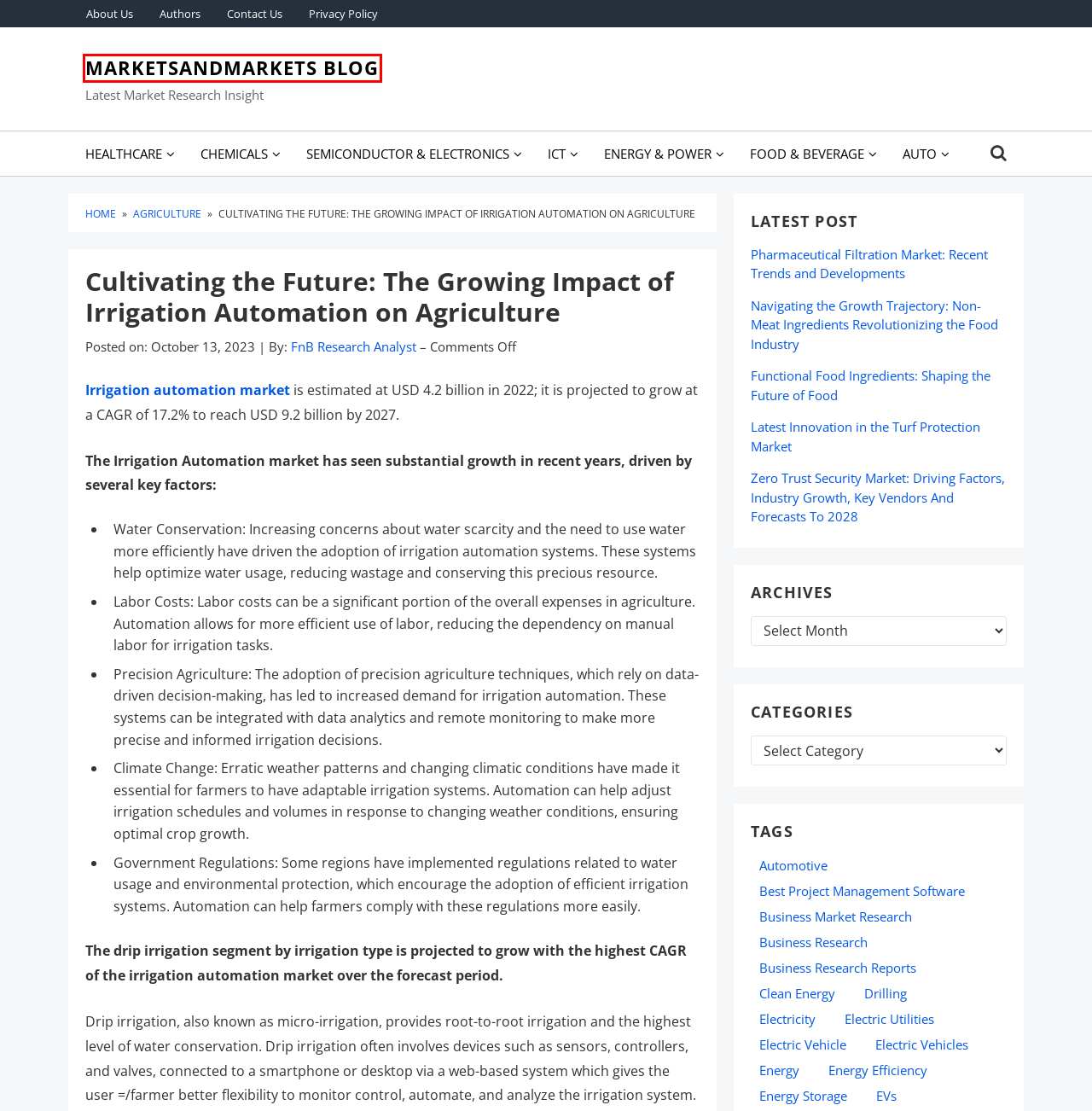You have been given a screenshot of a webpage, where a red bounding box surrounds a UI element. Identify the best matching webpage description for the page that loads after the element in the bounding box is clicked. Options include:
A. Pharmaceutical Filtration Market: Recent Trends and Developments - MarketsandMarkets Blog
B. MarketsandMarkets Blog - Latest Market Research Insight
C. Energy Efficiency Archives - MarketsandMarkets Blog
D. Best Project Management Software Archives - MarketsandMarkets Blog
E. Privacy & Policy | MnMBlog.org
F. Automotive &Transportation Archives - MarketsandMarkets Blog
G. business market research Archives - MarketsandMarkets Blog
H. Semiconductor & Electronics Archives - MarketsandMarkets Blog

B